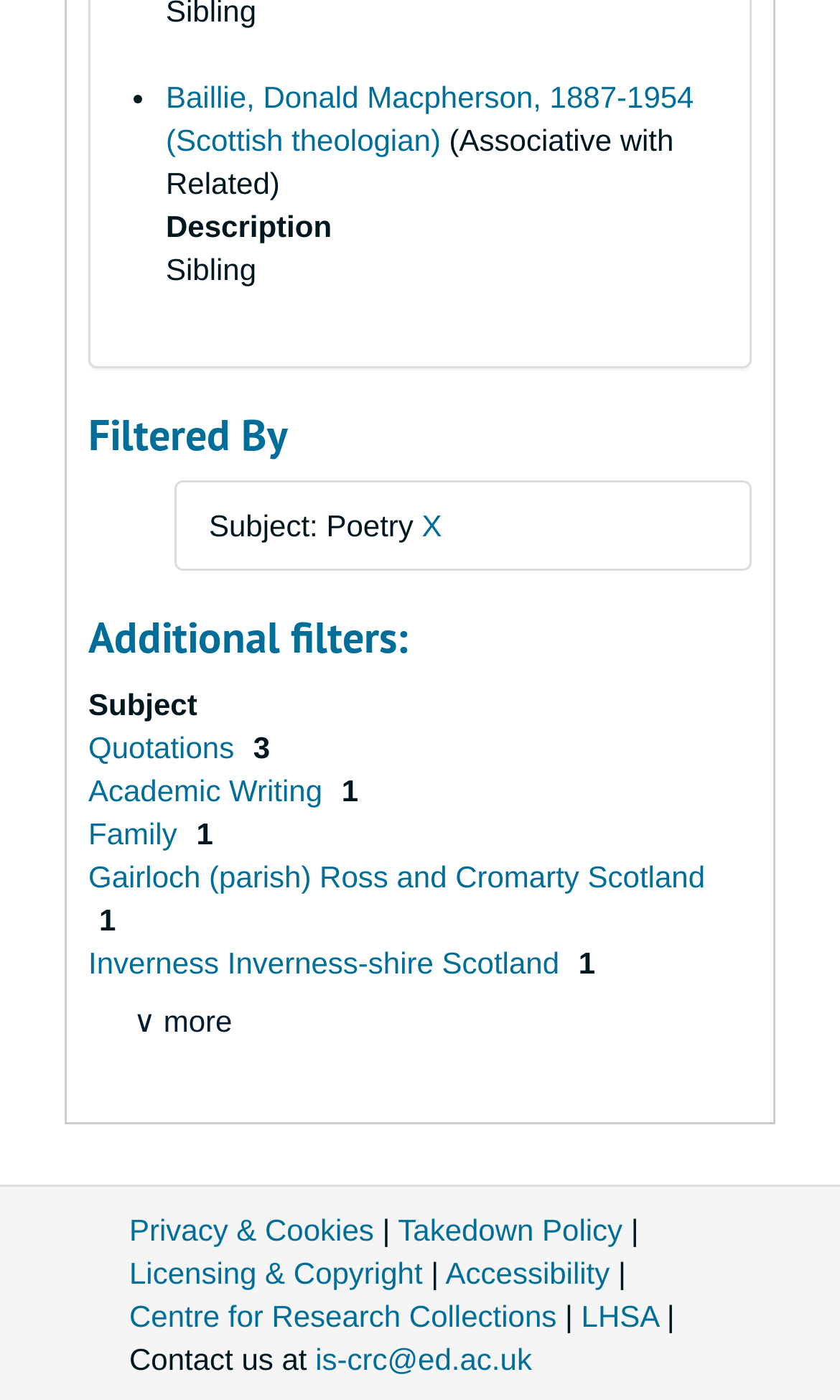What is the subject of the filtered result?
Answer the question with as much detail as possible.

The subject of the filtered result can be found in the static text 'Subject: Poetry' which is located below the 'Filtered By' heading.